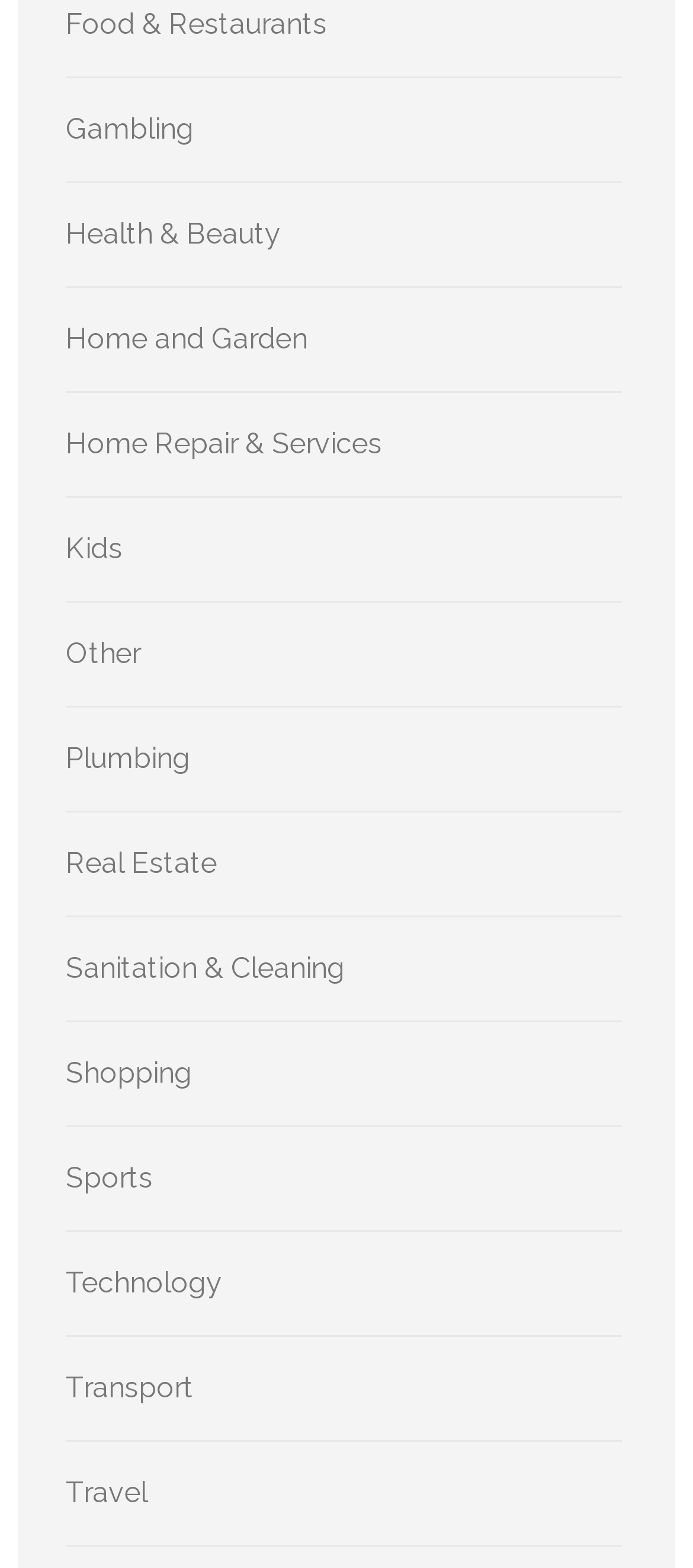Given the webpage screenshot, identify the bounding box of the UI element that matches this description: "Food & Restaurants".

[0.095, 0.005, 0.472, 0.026]